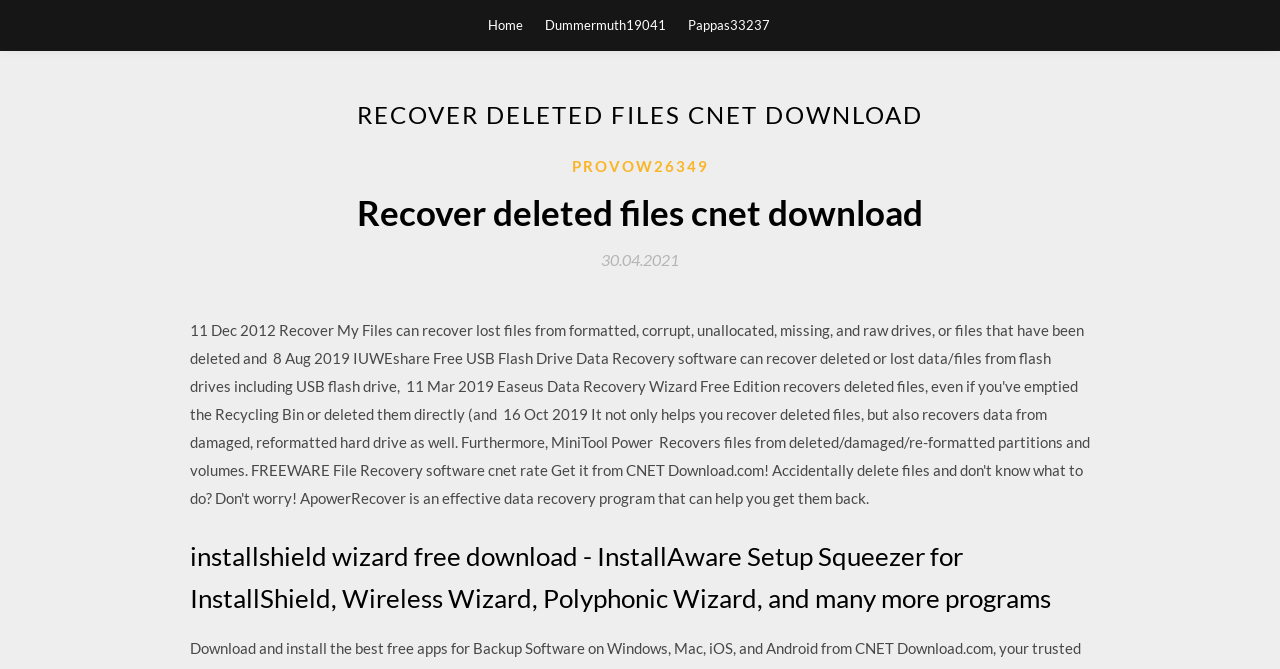What is the purpose of the software?
Please provide a single word or phrase based on the screenshot.

Recover deleted files